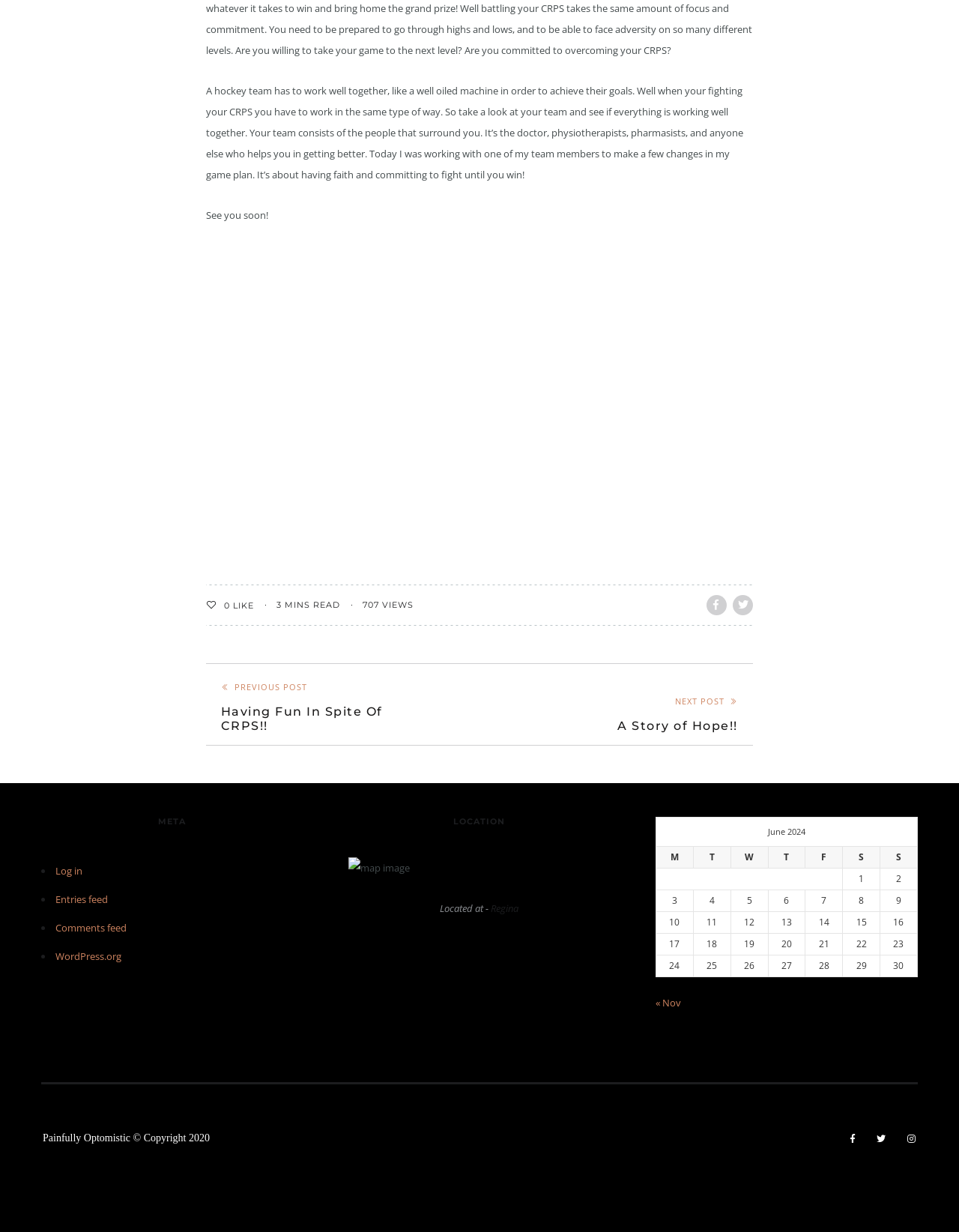Locate the UI element described by Entries feed and provide its bounding box coordinates. Use the format (top-left x, top-left y, bottom-right x, bottom-right y) with all values as floating point numbers between 0 and 1.

[0.058, 0.724, 0.112, 0.735]